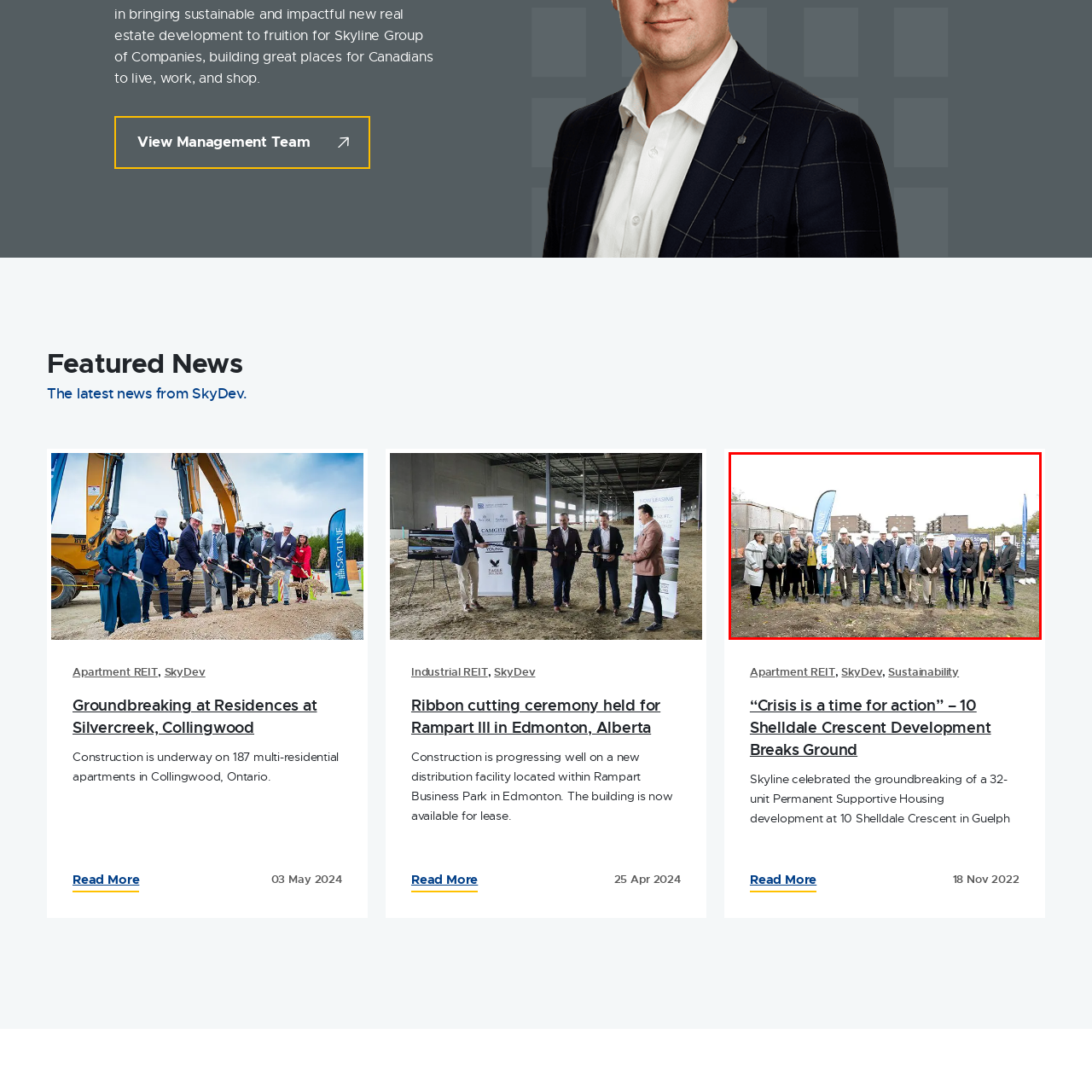Explain in detail what is depicted in the image enclosed by the red boundary.

The image captures the groundbreaking ceremony for the development project titled “Crisis is a time for action” at 10 Shelldale Crescent in Guelph. A group of approximately fifteen individuals, including community leaders and project stakeholders, are gathered at a construction site, smiling and posing with shovels in hand. They are dressed in a mix of formal attire and casual wear, while hard hats are donned by many participants, symbolizing their commitment to the project. In the background, several apartment buildings are visible, along with signage promoting the development. The atmosphere appears celebratory, marking a significant milestone for the 32-unit Permanent Supportive Housing initiative aimed at addressing housing needs in the community.